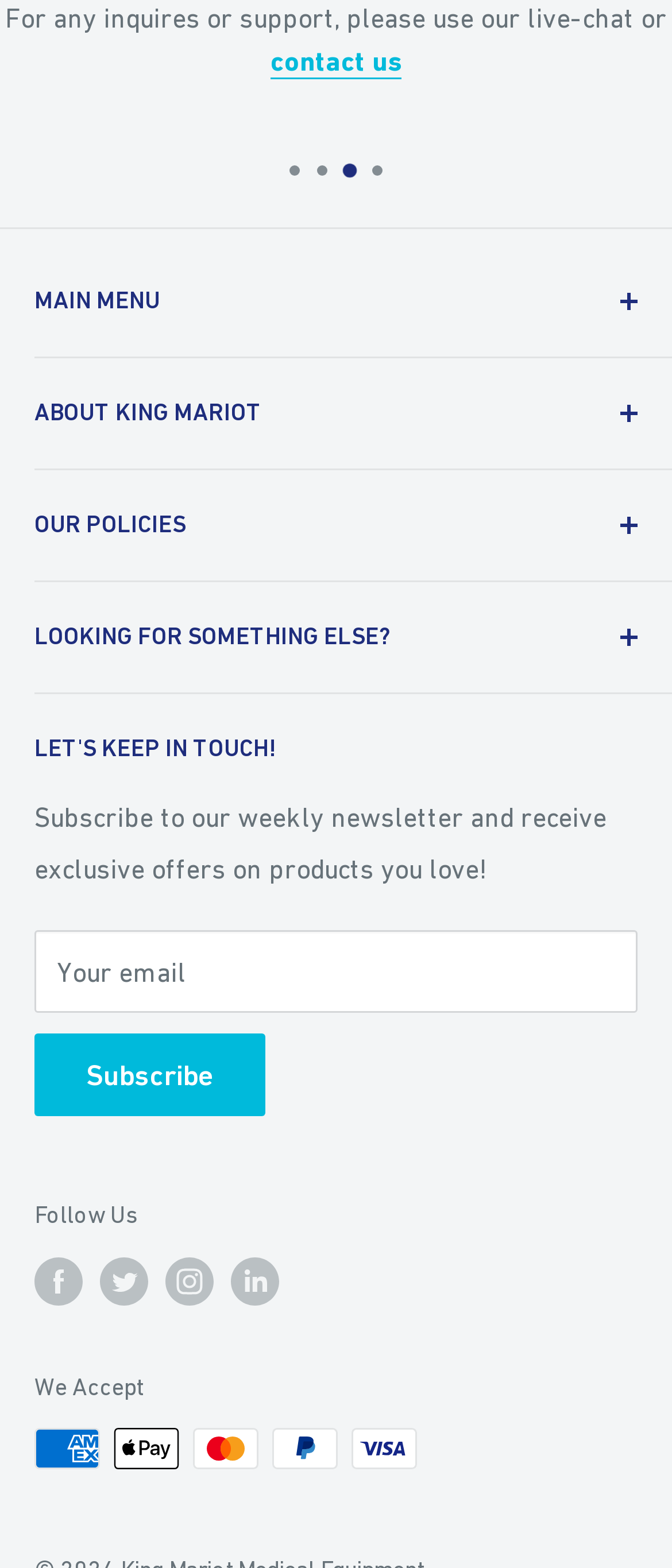How can I follow King Mariot on social media?
Use the information from the screenshot to give a comprehensive response to the question.

The webpage has a section labeled 'Follow Us' which provides links to King Mariot's social media profiles on Facebook, Twitter, Instagram, and LinkedIn. You can click on these links to follow King Mariot on your preferred social media platform.